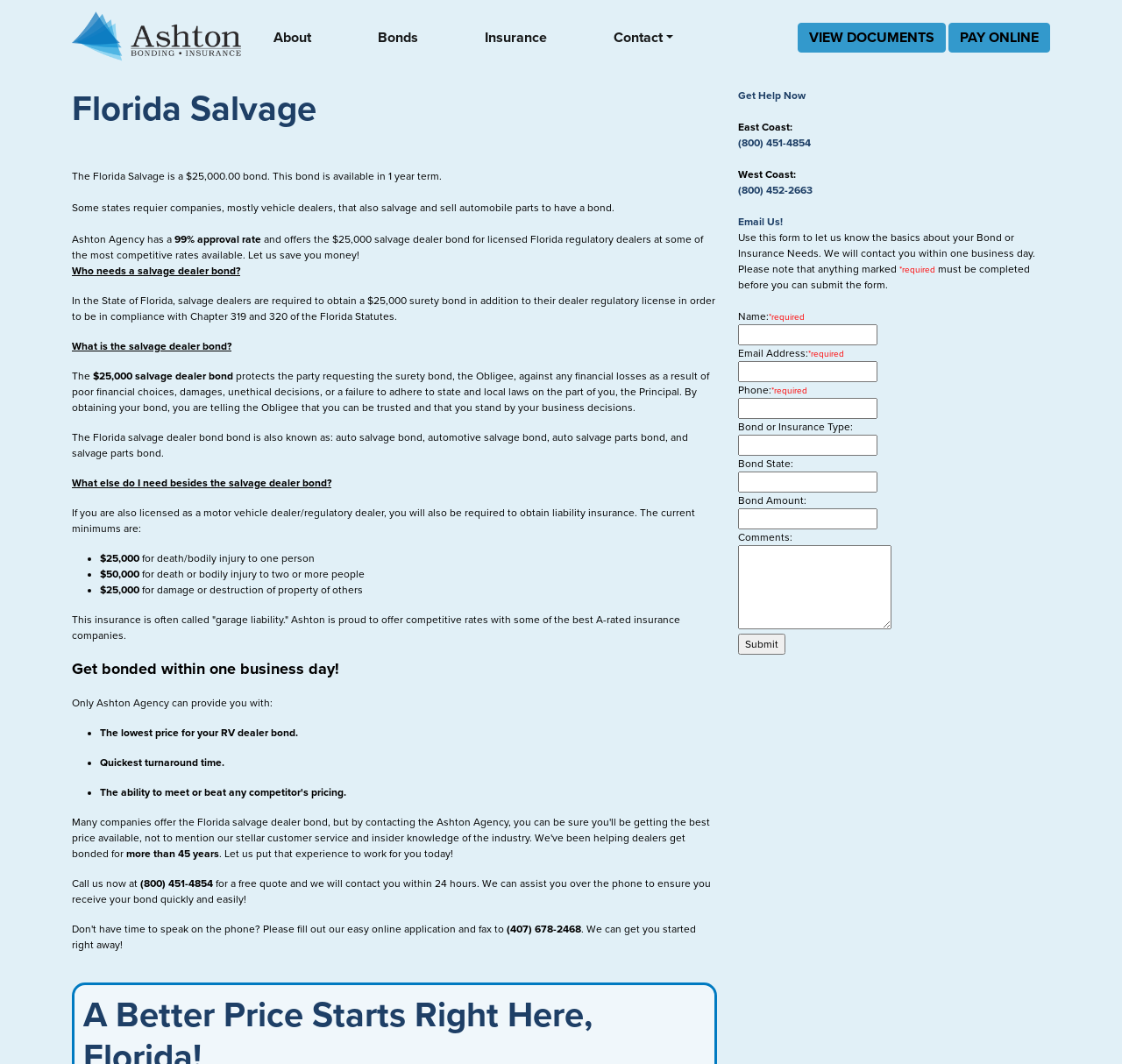Determine the bounding box coordinates for the HTML element mentioned in the following description: "PAY ONLINE". The coordinates should be a list of four floats ranging from 0 to 1, represented as [left, top, right, bottom].

[0.845, 0.021, 0.936, 0.049]